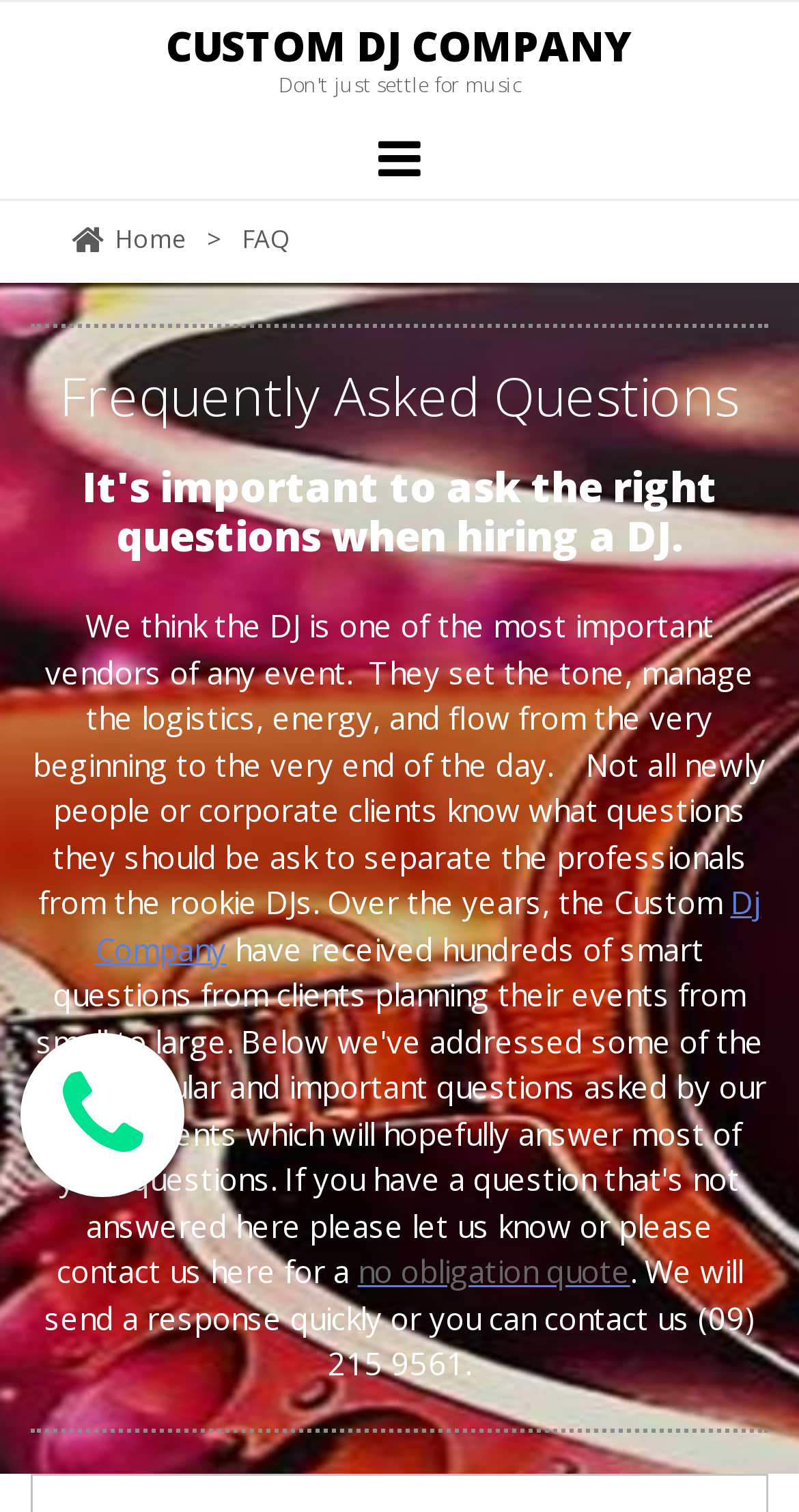Please give a succinct answer using a single word or phrase:
What is the tone of the webpage?

Informative and helpful